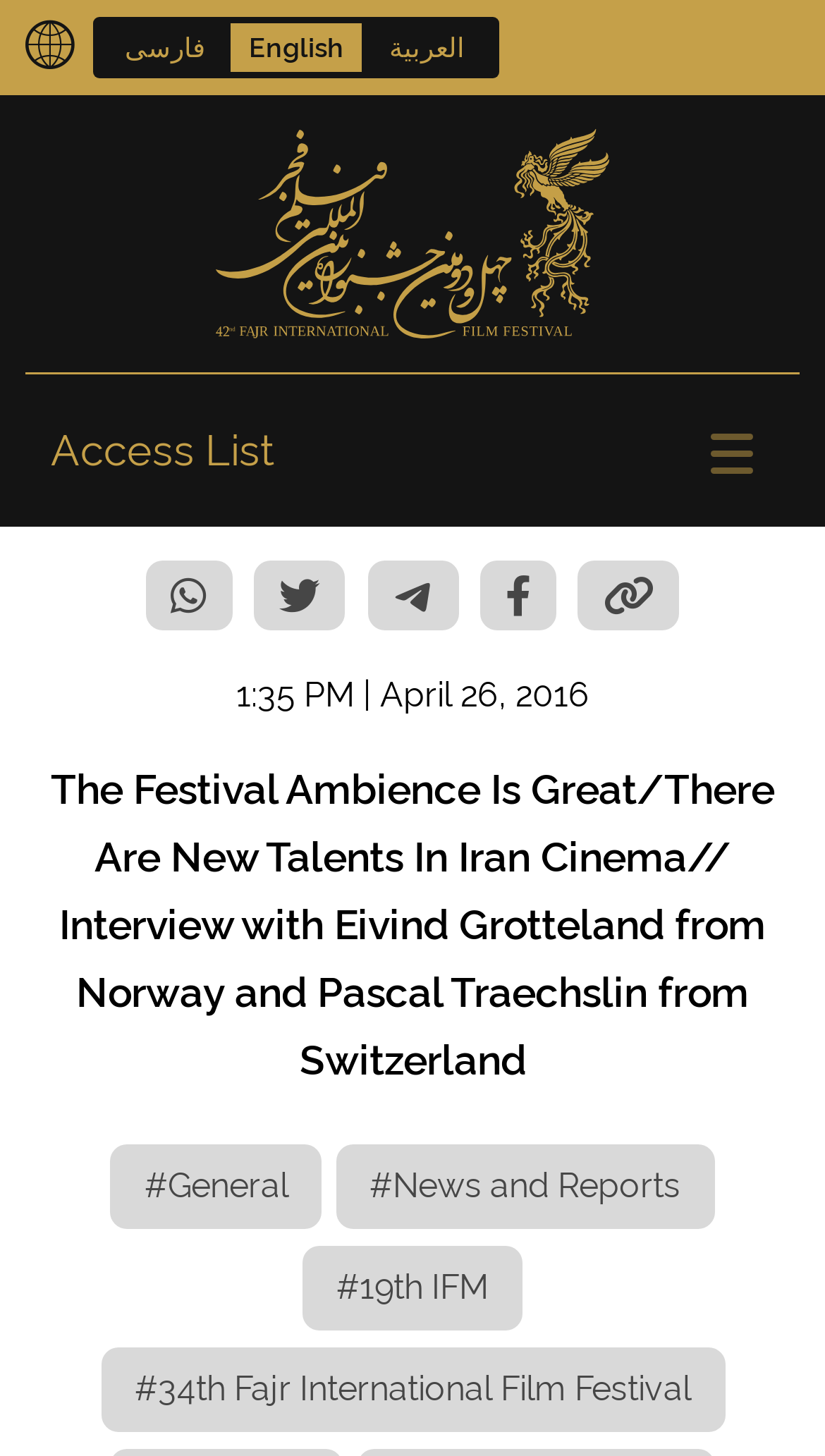Detail the features and information presented on the webpage.

The webpage appears to be an article or interview page from the Fajr International Film Festival website. At the top, there are three language options: Persian, English, and Arabic, aligned horizontally. Below these options, there is a prominent link to the Fajr Film Festival, accompanied by an image of the festival's logo.

On the top-right corner, there is a button with a label, which seems to be a navigation menu. Next to it, there is a time indicator showing the current time, 1:35 PM, and the date, April 26, 2016.

The main content of the page is an interview with Eivind Grotteland from Norway and Pascal Traechslin from Switzerland, with a heading that spans almost the entire width of the page. The interview title mentions the festival ambience and new talents in Iran cinema.

Below the heading, there are several social media sharing links, including WhatsApp, Twitter, Telegram, and Facebook, aligned horizontally. Next to these links, there is a "Copy Link" button.

At the bottom of the page, there are four links categorized by hashtags: #General, #News and Reports, #19th IFM, and #34th Fajr International Film Festival. These links are stacked vertically, with the first two links aligned to the left and the last two links aligned to the right.